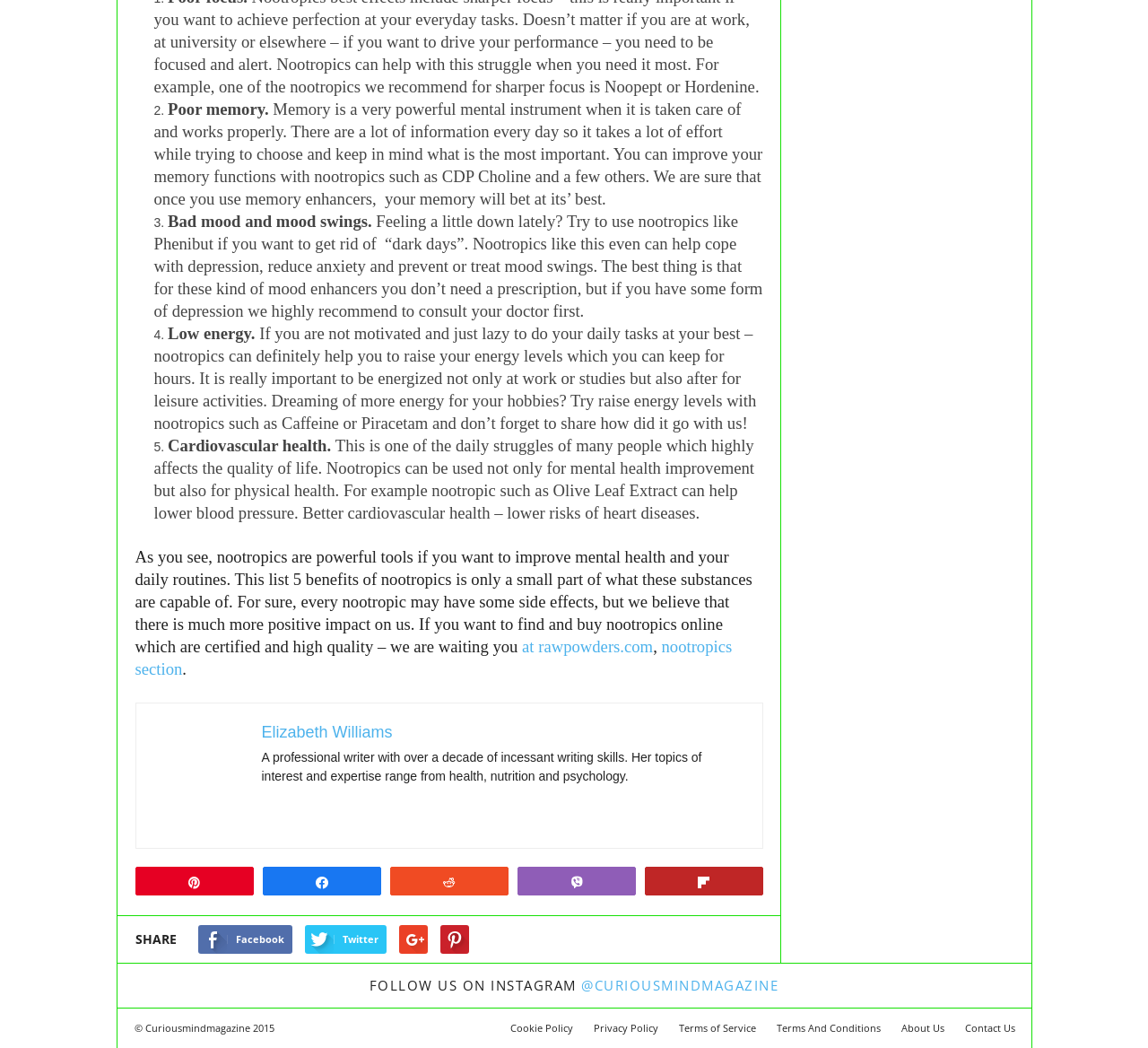Please specify the bounding box coordinates for the clickable region that will help you carry out the instruction: "Read the About Us page".

[0.777, 0.974, 0.83, 0.987]